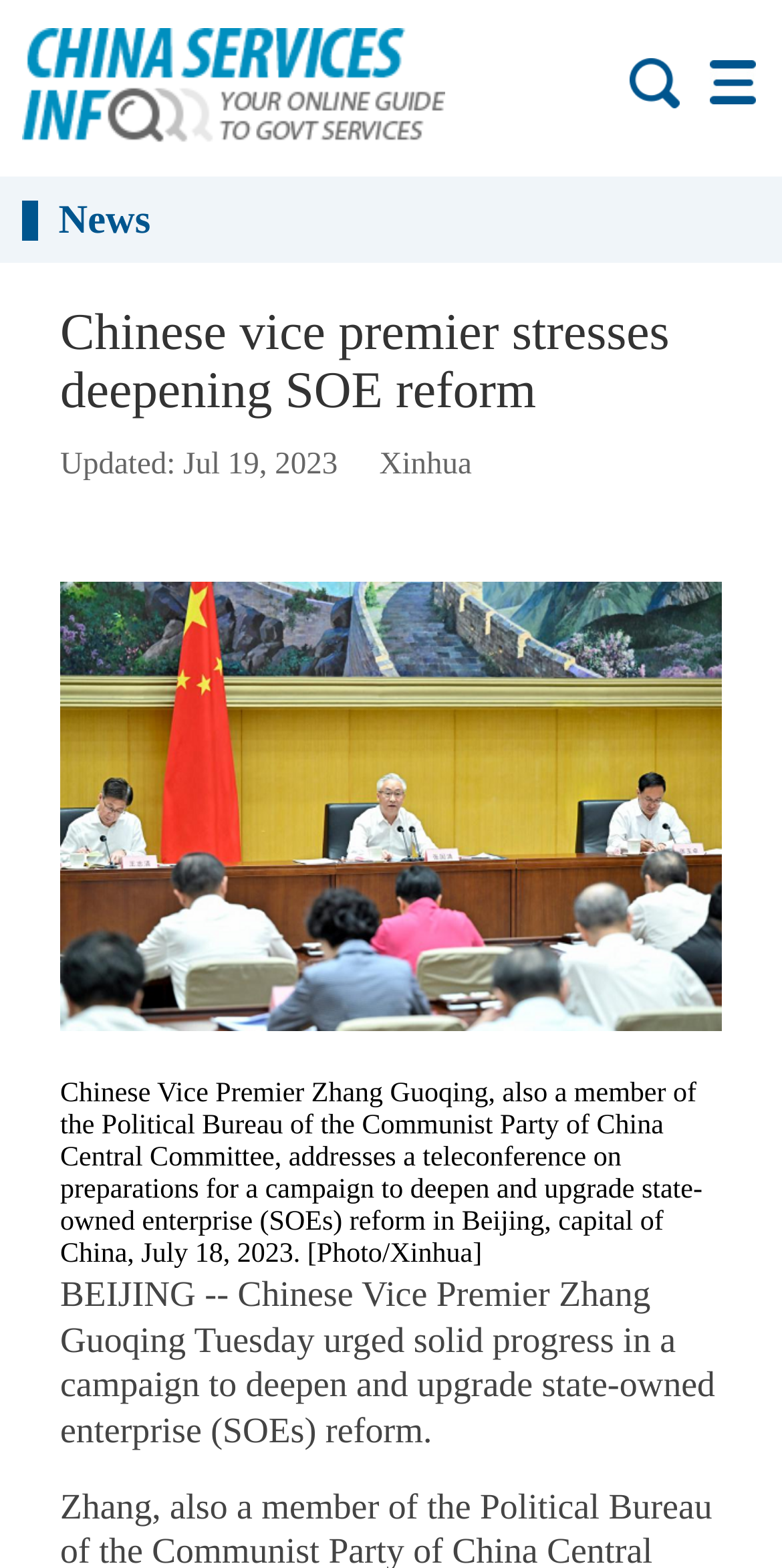Who addressed a teleconference on SOE reform?
Please ensure your answer to the question is detailed and covers all necessary aspects.

I found the answer by looking at the figure caption, which mentions 'Chinese Vice Premier Zhang Guoqing, also a member of the Political Bureau of the Communist Party of China Central Committee, addresses a teleconference on preparations for a campaign to deepen and upgrade state-owned enterprise (SOEs) reform in Beijing, capital of China, July 18, 2023.'